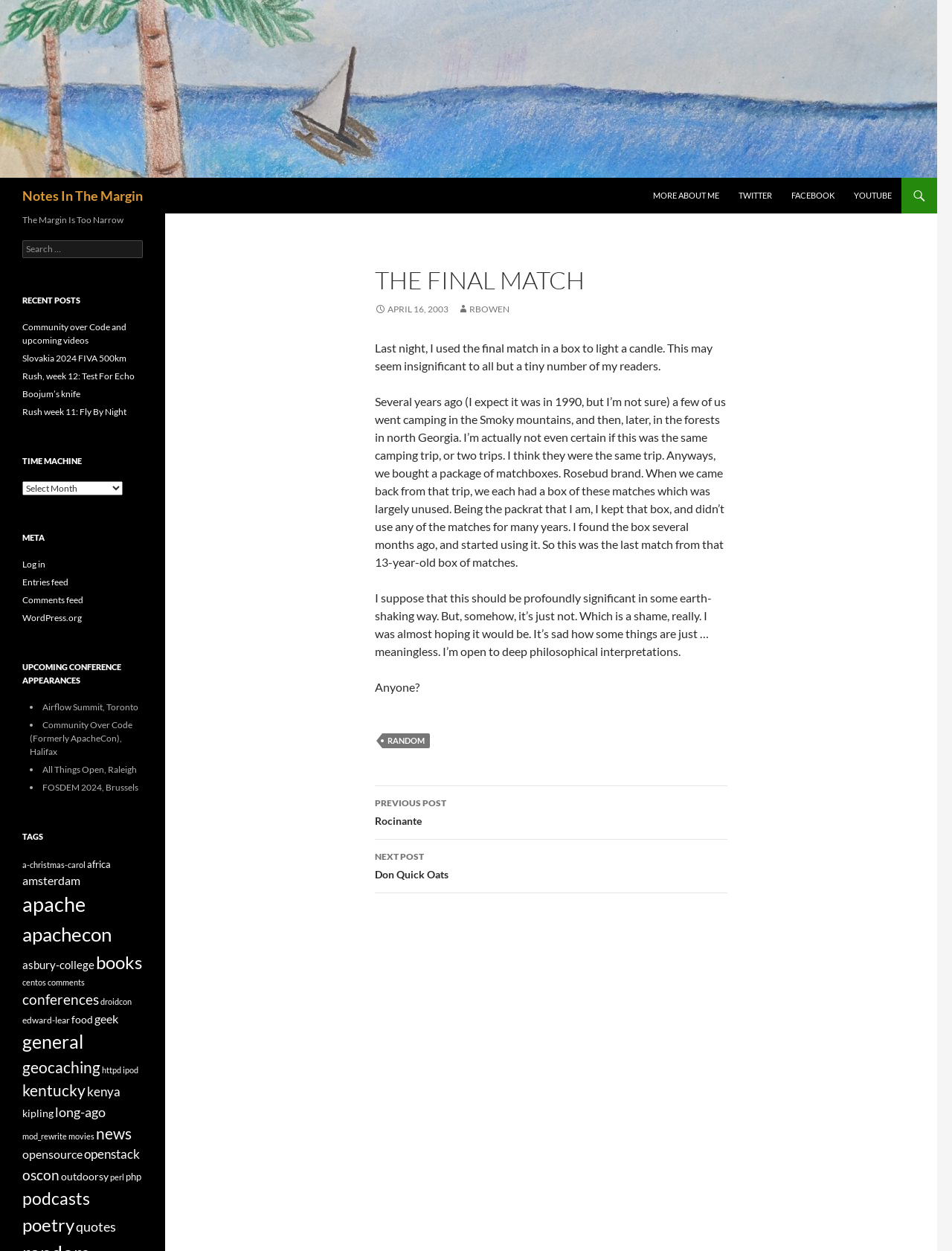Find the bounding box coordinates for the HTML element described as: "More about me". The coordinates should consist of four float values between 0 and 1, i.e., [left, top, right, bottom].

[0.677, 0.142, 0.765, 0.171]